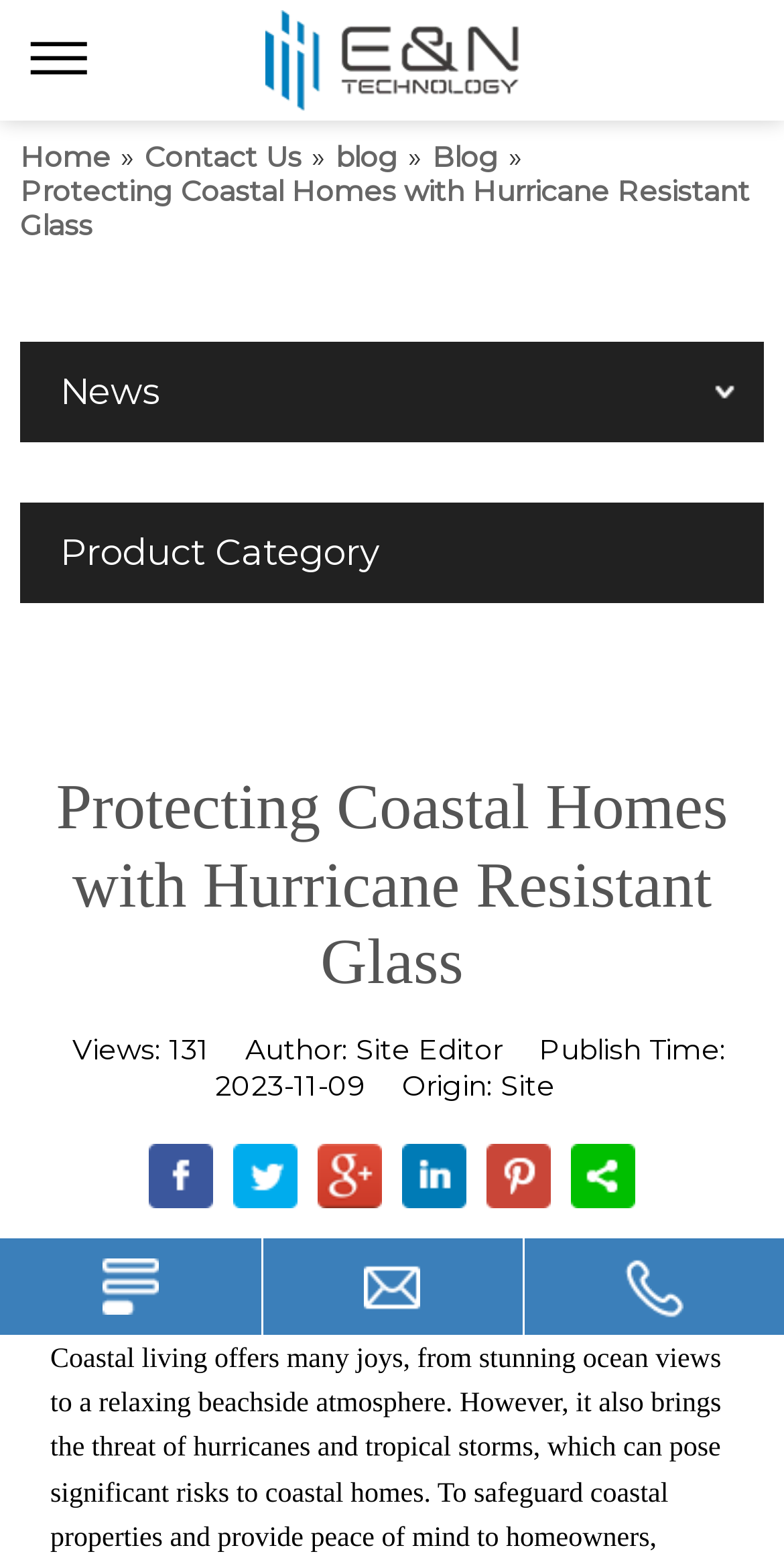Using the given element description, provide the bounding box coordinates (top-left x, top-left y, bottom-right x, bottom-right y) for the corresponding UI element in the screenshot: Contact Us

[0.185, 0.09, 0.385, 0.112]